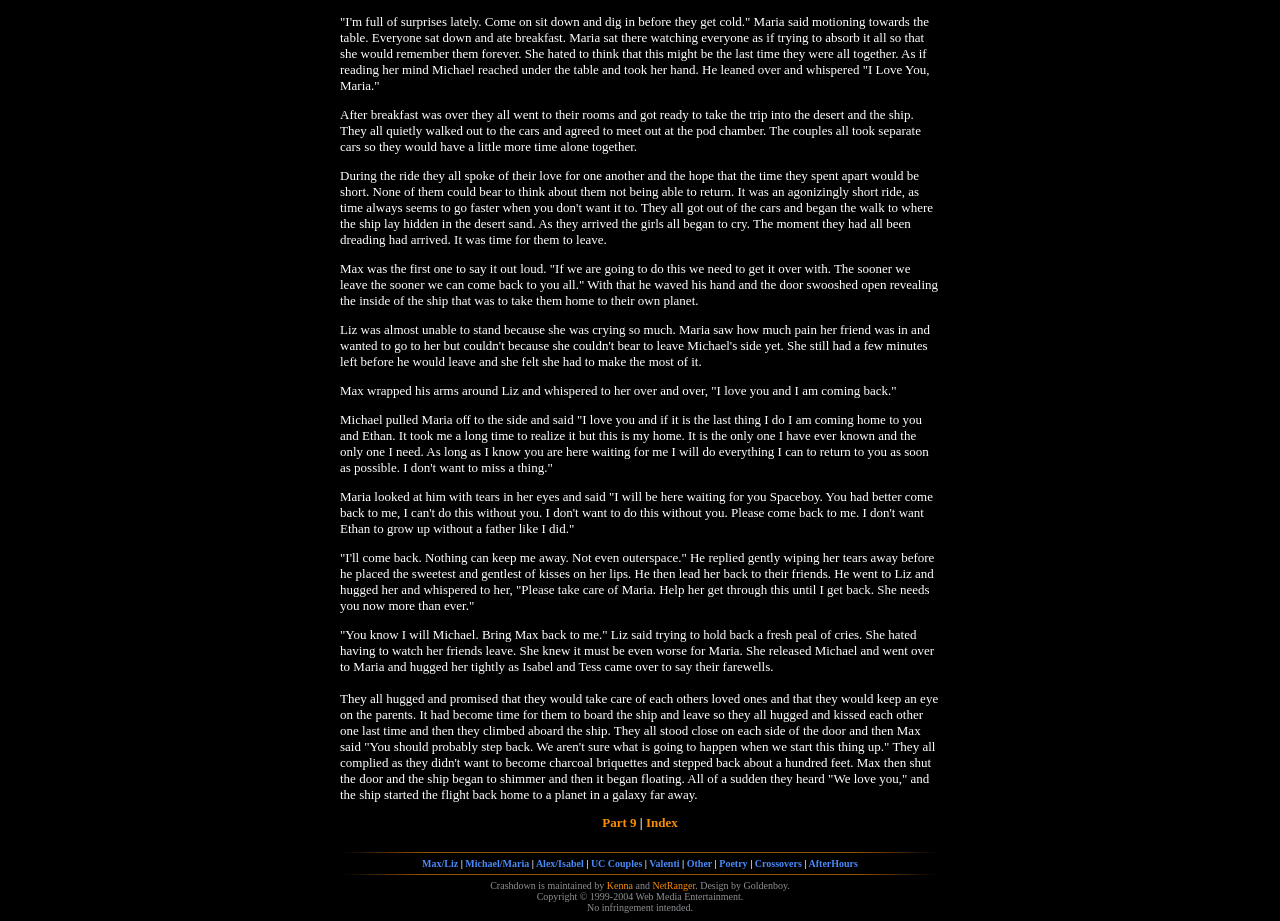Determine the bounding box for the UI element described here: "Part 9".

[0.471, 0.885, 0.497, 0.901]